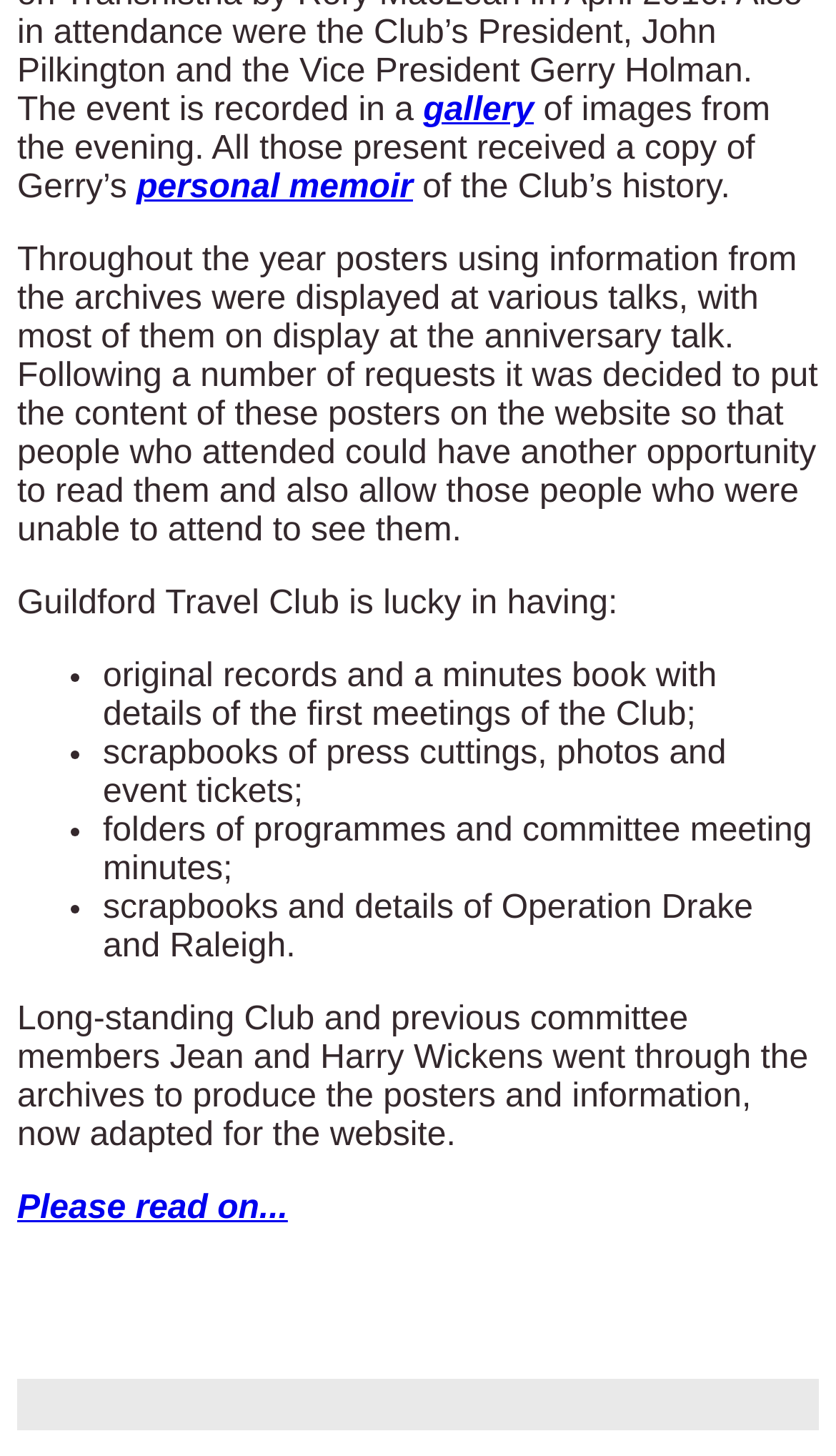What type of records does the Club have?
Provide a detailed and extensive answer to the question.

The text 'Guildford Travel Club is lucky in having: original records and a minutes book with details of the first meetings of the Club;' indicates that the Club has original records.